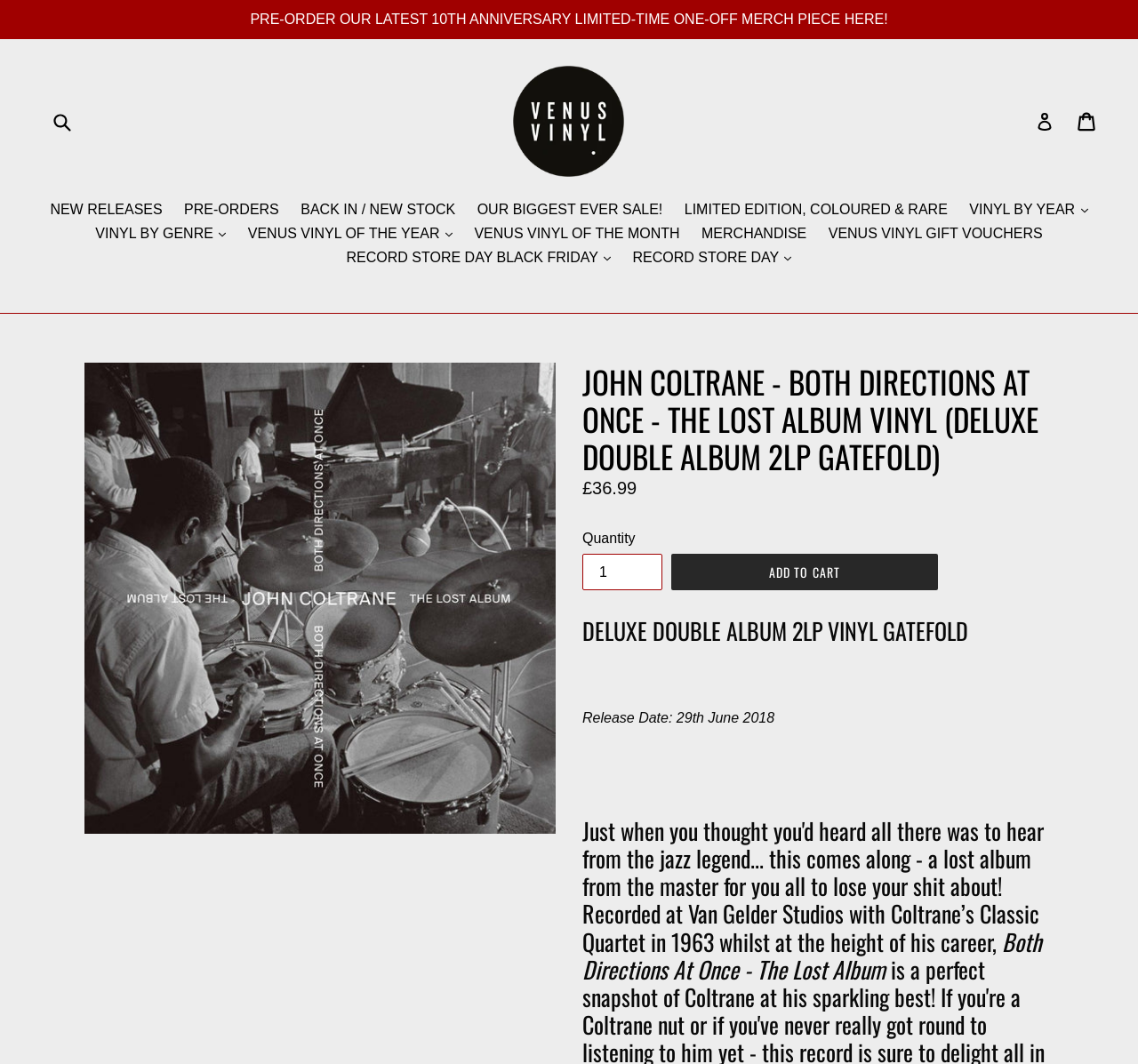Please specify the bounding box coordinates of the clickable section necessary to execute the following command: "Add the John Coltrane vinyl to your cart".

[0.59, 0.52, 0.824, 0.555]